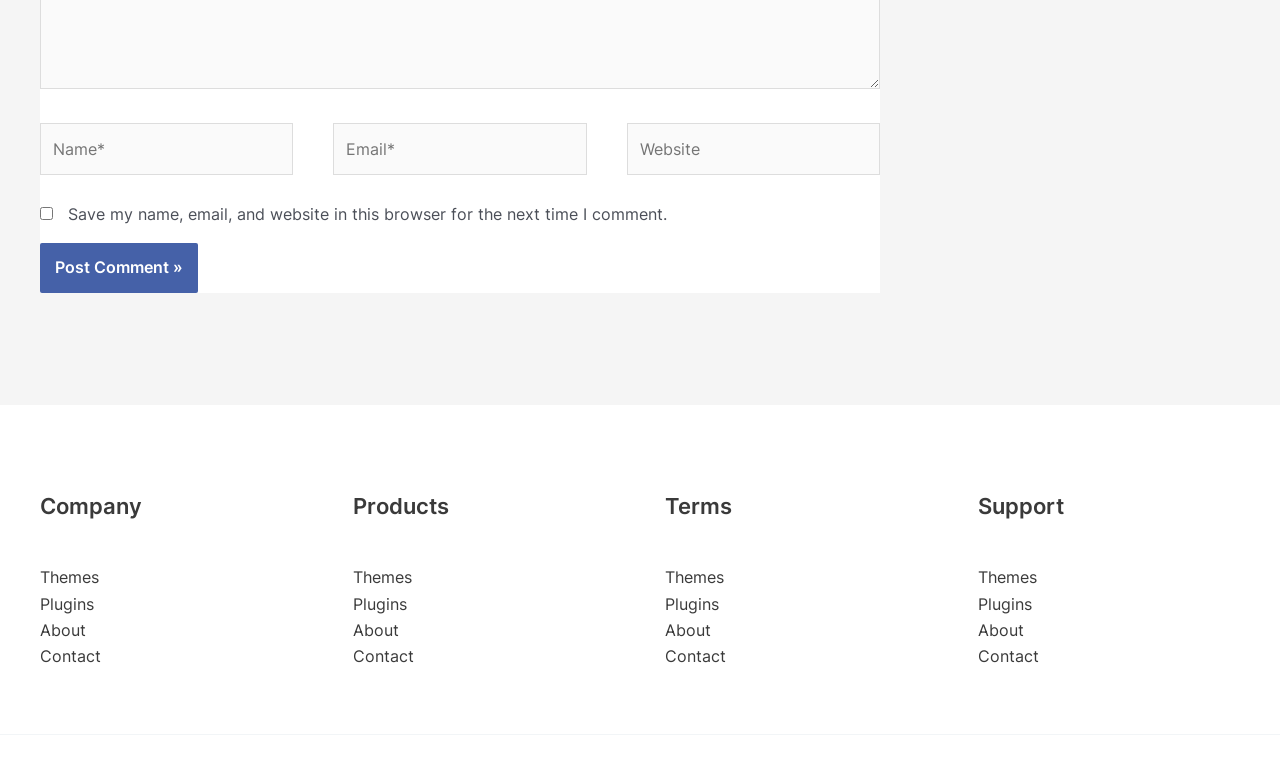Provide the bounding box coordinates of the UI element that matches the description: "parent_node: Website name="url" placeholder="Website"".

[0.49, 0.157, 0.687, 0.225]